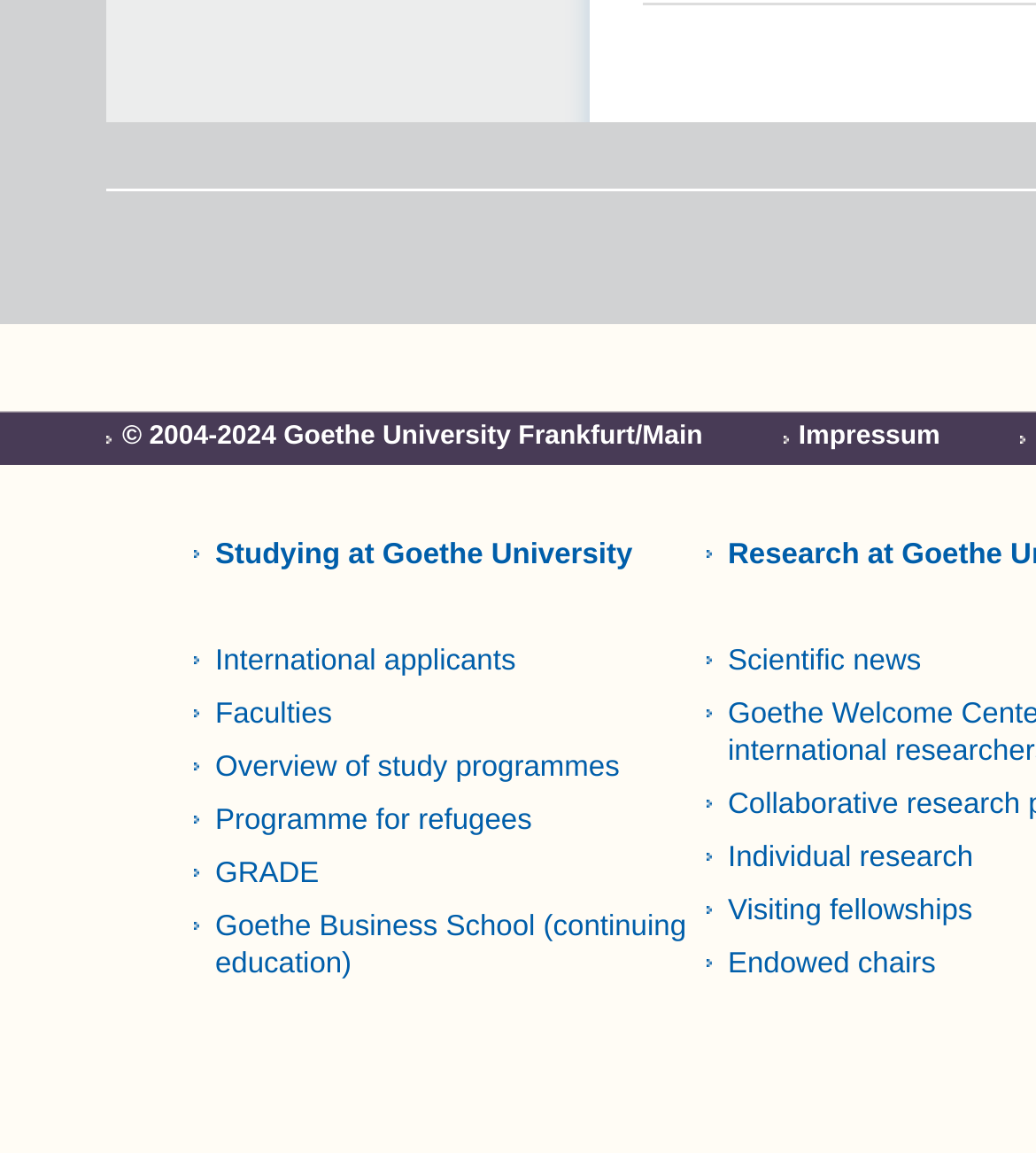What type of research is mentioned?
Refer to the image and offer an in-depth and detailed answer to the question.

The link 'Individual research' is listed among other links related to research, suggesting that the webpage mentions individual research as a type of research activity.